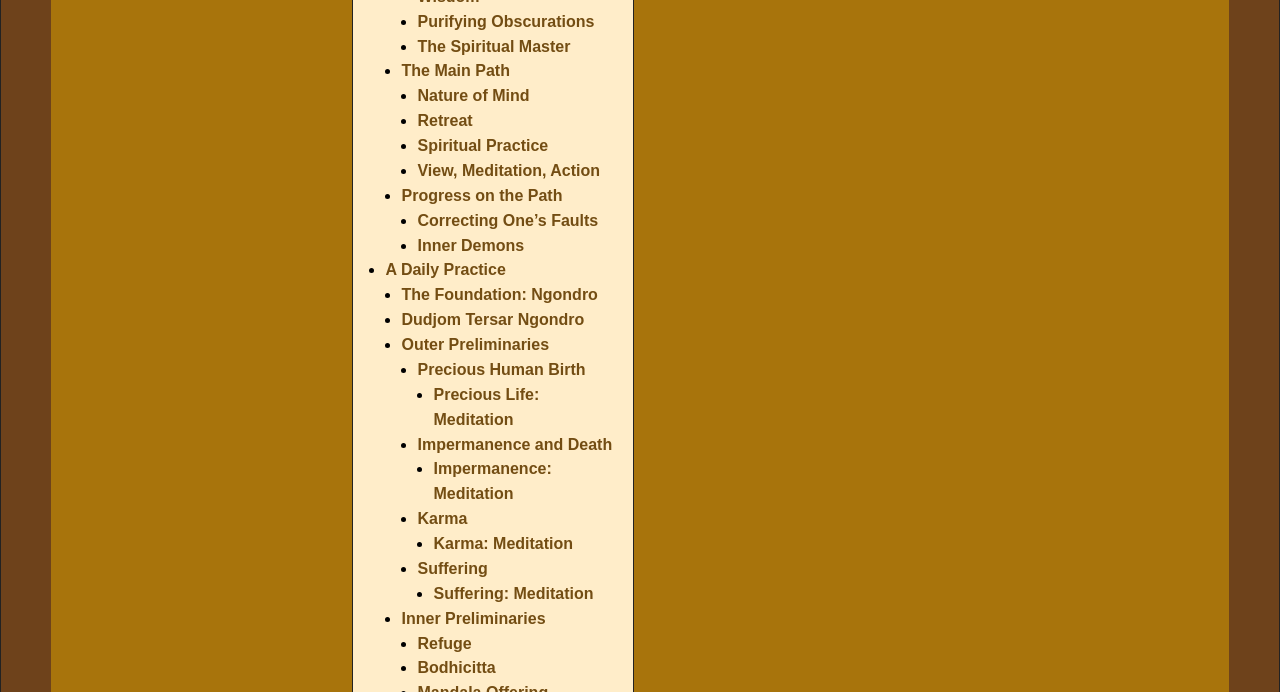Find the bounding box coordinates of the clickable element required to execute the following instruction: "Learn about 'Spiritual Practice'". Provide the coordinates as four float numbers between 0 and 1, i.e., [left, top, right, bottom].

[0.326, 0.198, 0.428, 0.223]